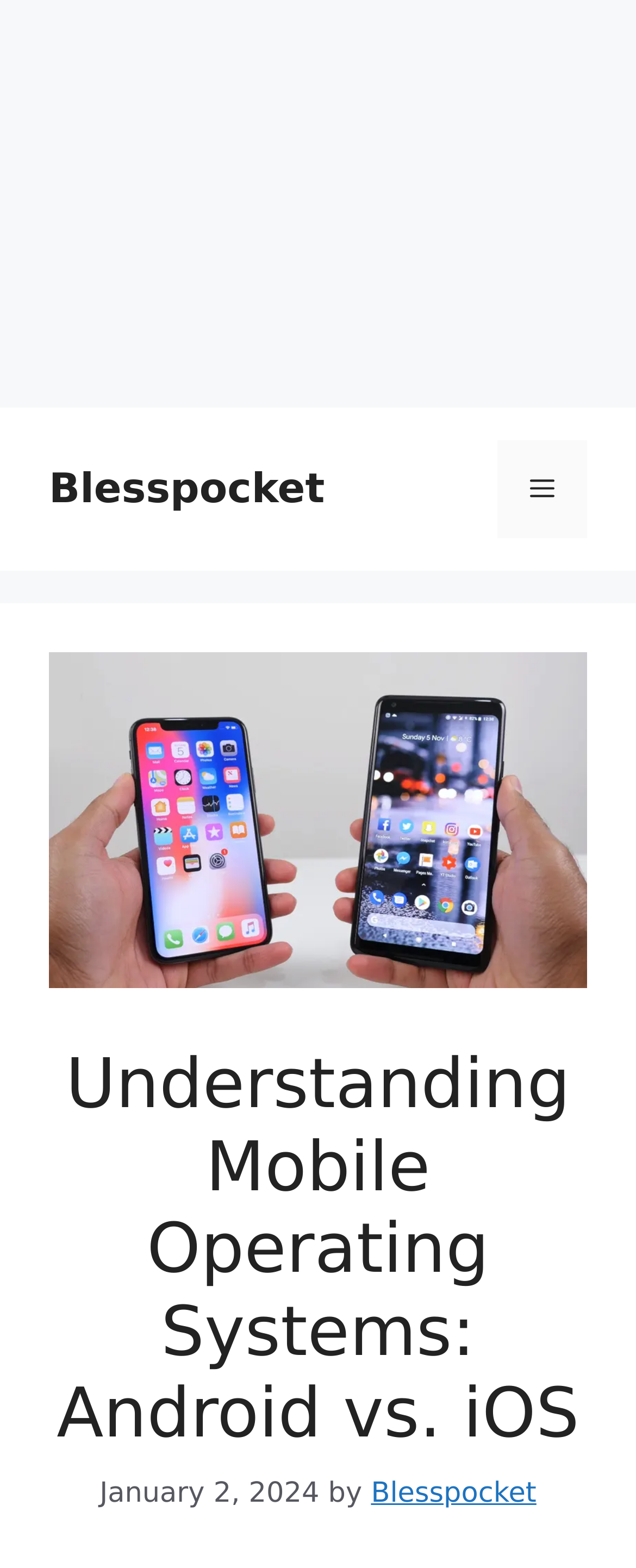Give a one-word or short phrase answer to this question: 
What is the purpose of the 'Menu' button?

To toggle the navigation menu